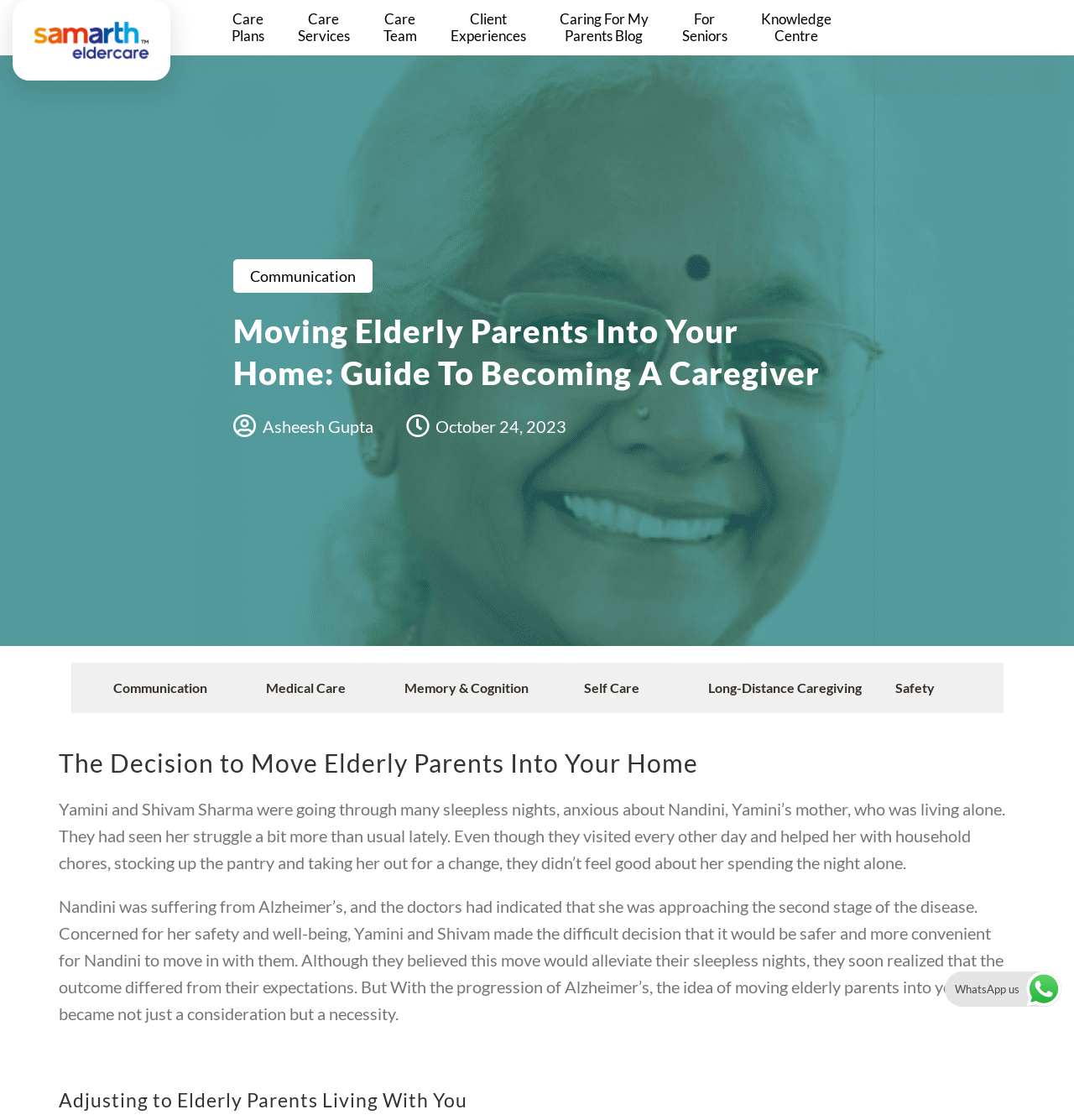Indicate the bounding box coordinates of the element that needs to be clicked to satisfy the following instruction: "view client experiences". The coordinates should be four float numbers between 0 and 1, i.e., [left, top, right, bottom].

[0.404, 0.0, 0.505, 0.049]